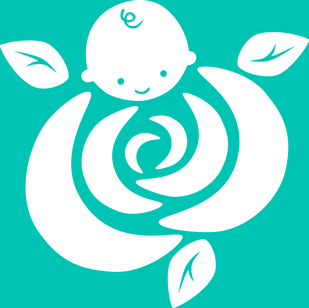What do the green leaves in the design represent?
Answer the question with just one word or phrase using the image.

Vitality and connection to nature